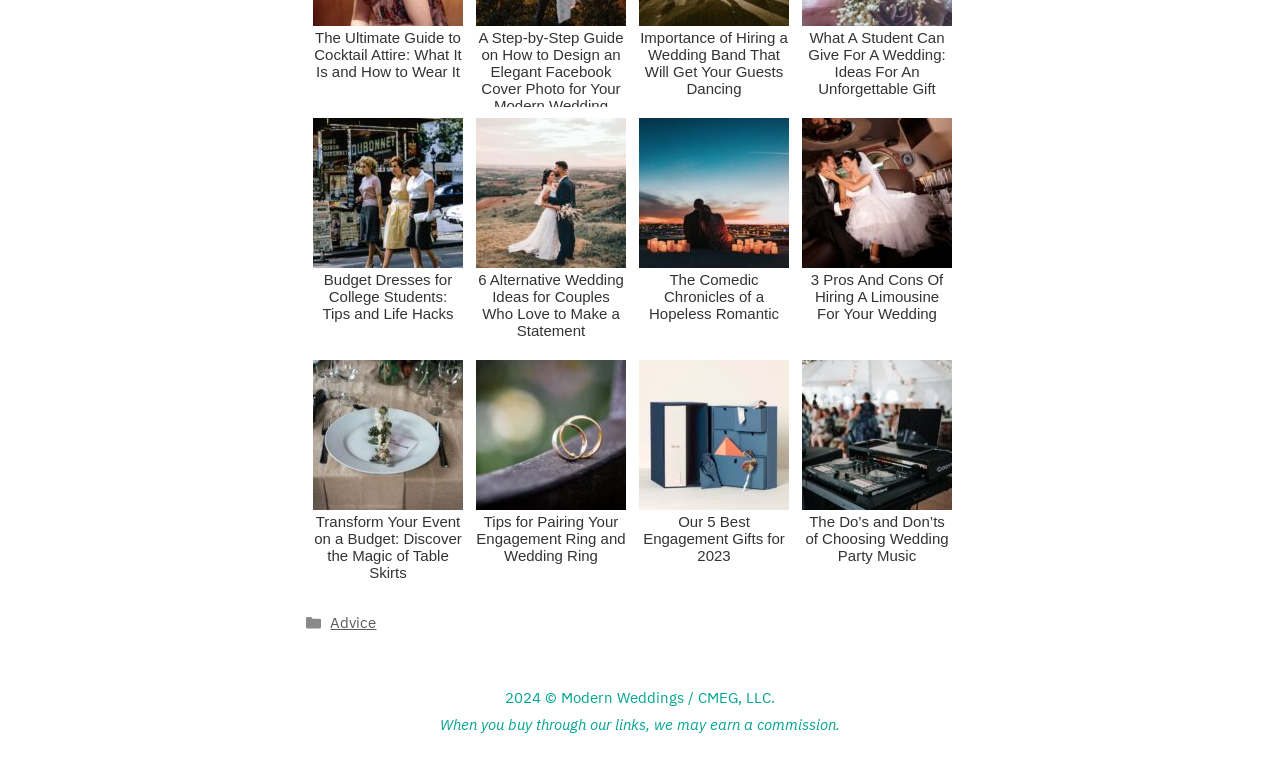What is the purpose of the links on the webpage?
Please provide a comprehensive answer based on the contents of the image.

By examining the OCR text of the links, I found that they are providing tips and advice on various topics related to weddings, such as budget dresses, wedding ideas, and engagement rings, which suggests that the purpose of the links is to provide helpful information to users.